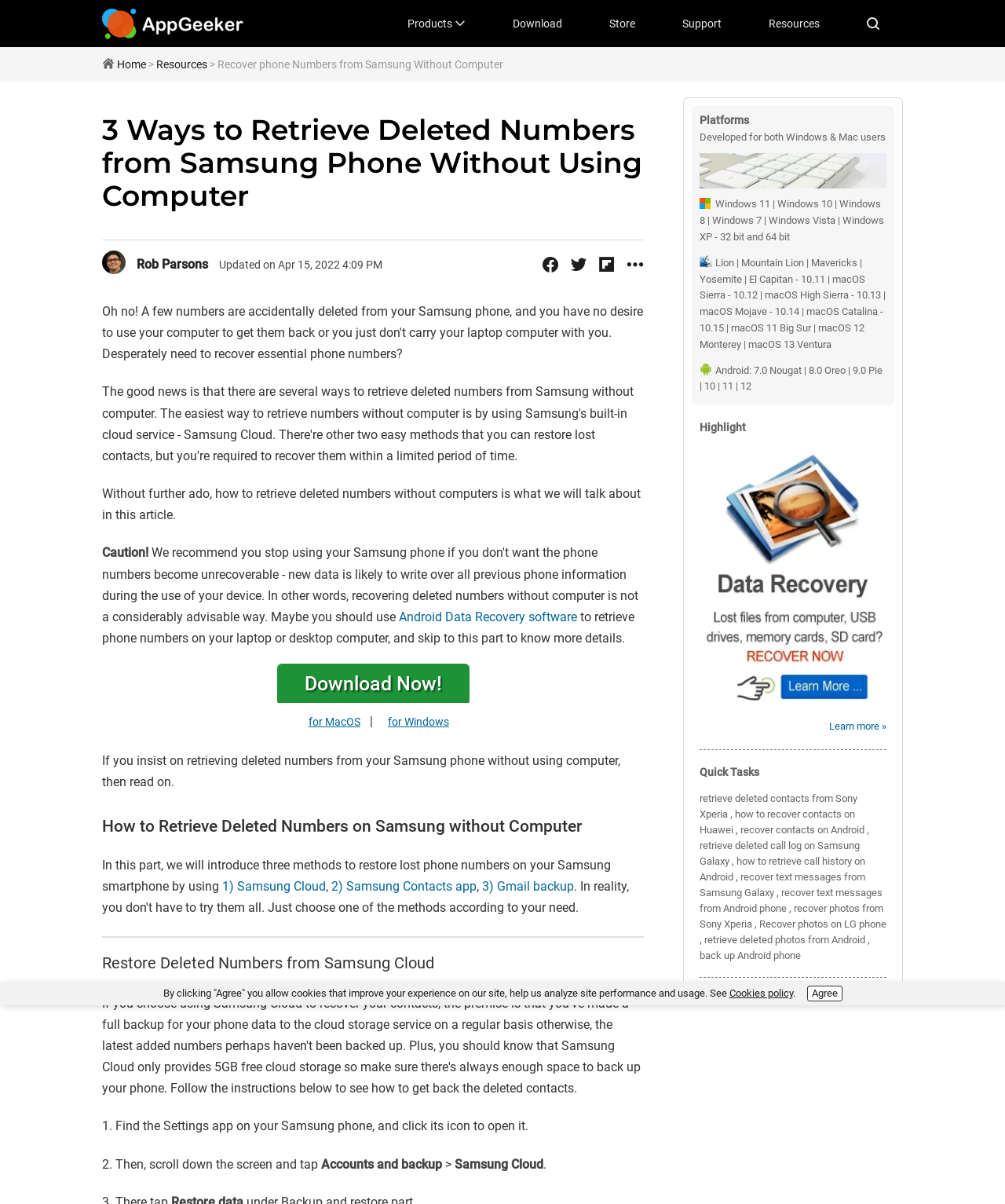Please locate the UI element described by "2) Samsung Contacts app" and provide its bounding box coordinates.

[0.33, 0.73, 0.474, 0.742]